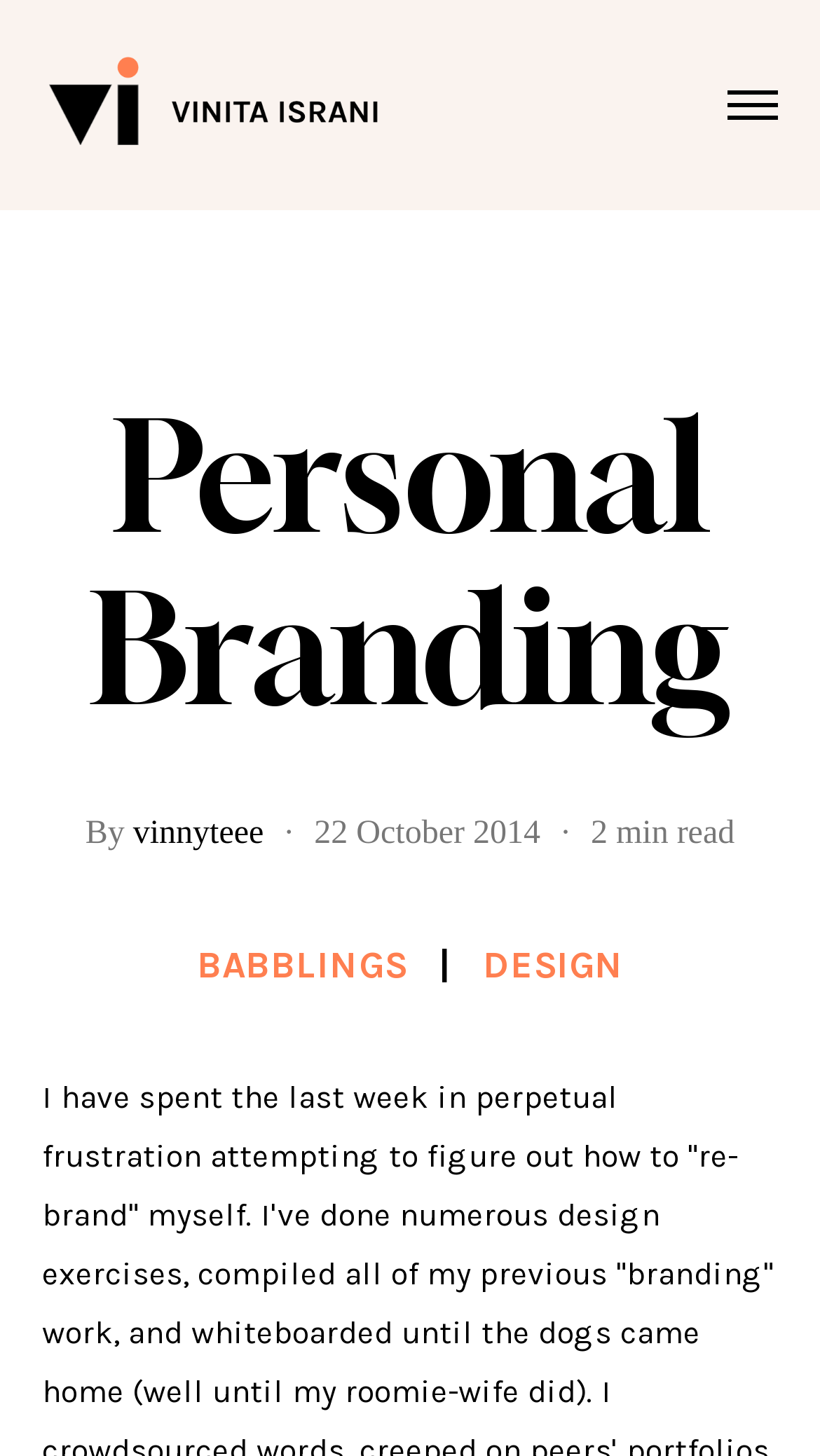Please respond to the question using a single word or phrase:
What is the logo of the website?

logo